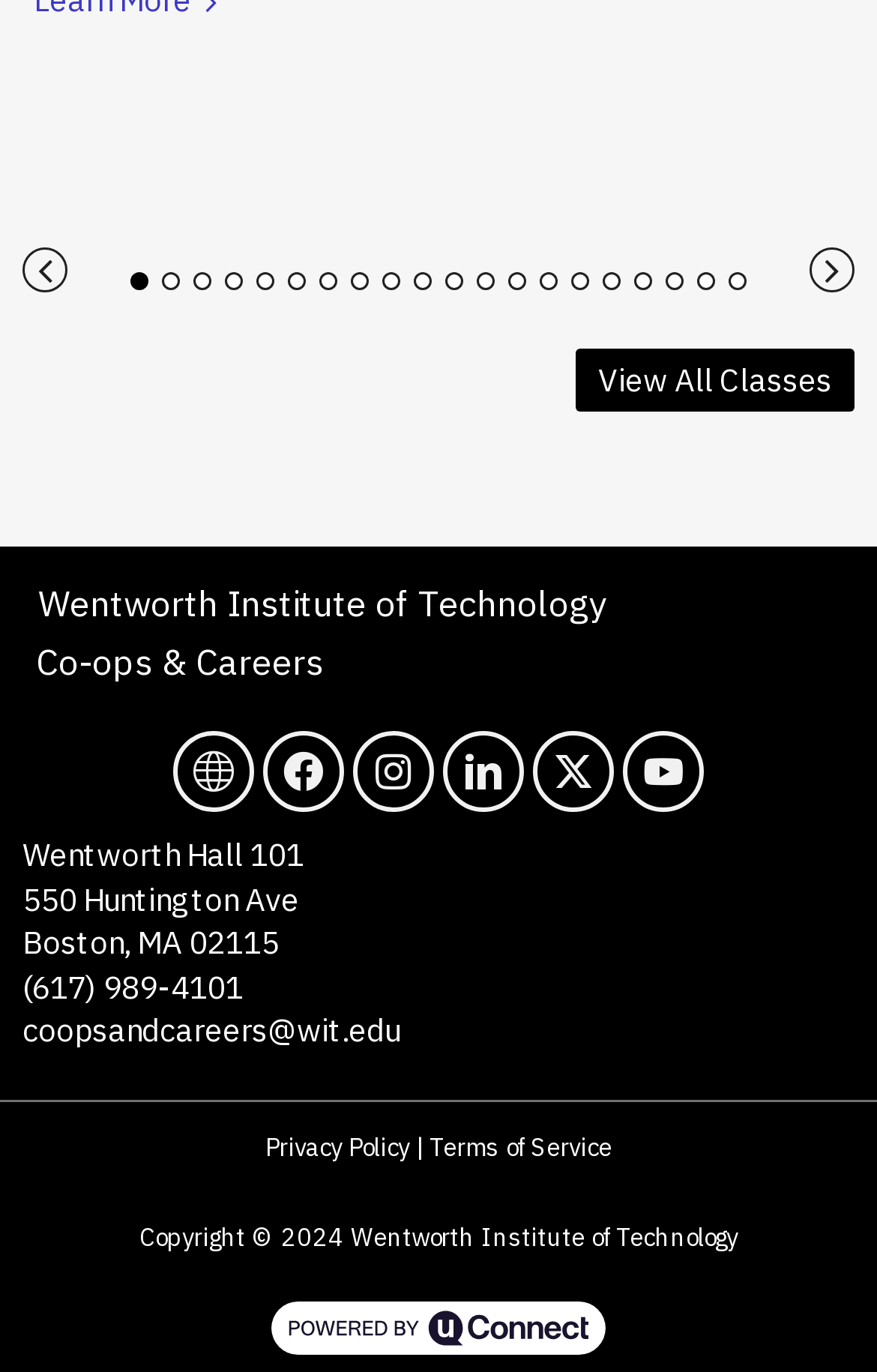Calculate the bounding box coordinates for the UI element based on the following description: "alt="Powered by uConnect"". Ensure the coordinates are four float numbers between 0 and 1, i.e., [left, top, right, bottom].

[0.308, 0.947, 0.692, 0.991]